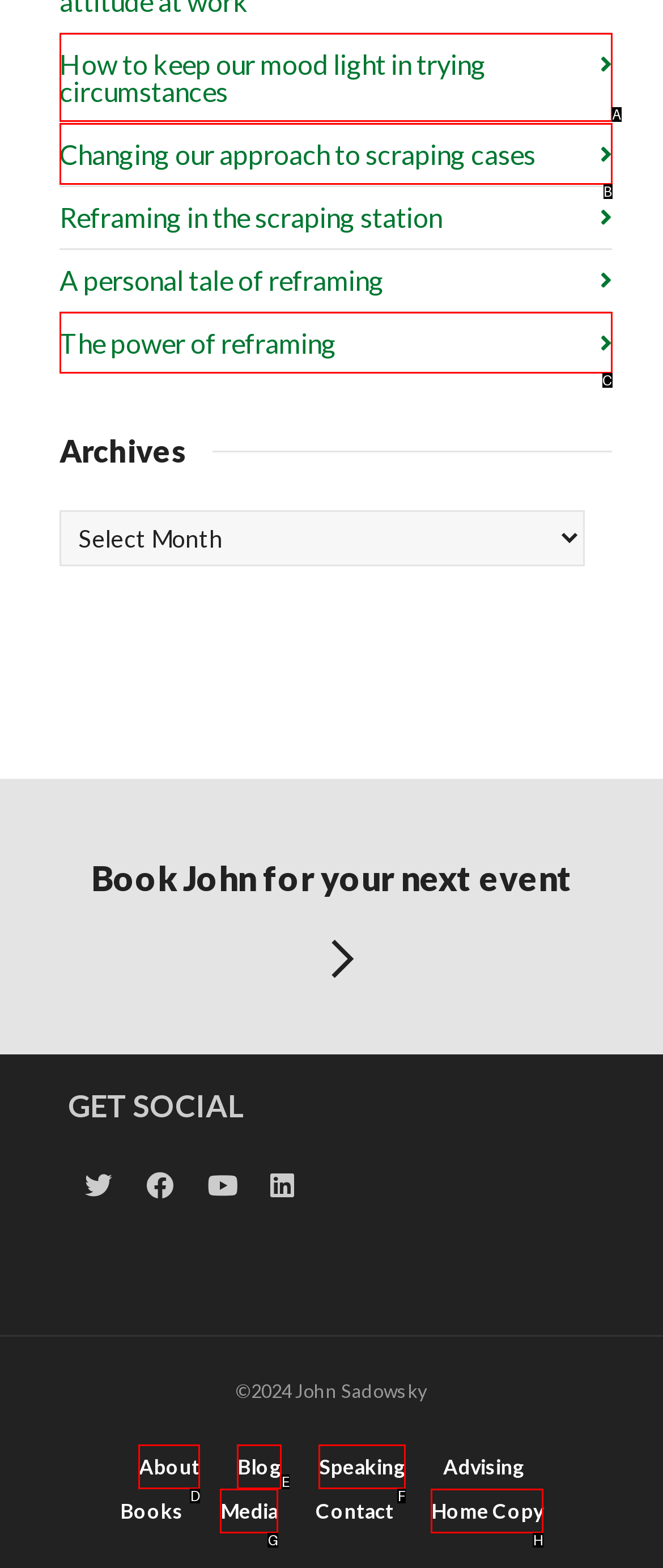Match the element description: Home Copy to the correct HTML element. Answer with the letter of the selected option.

H